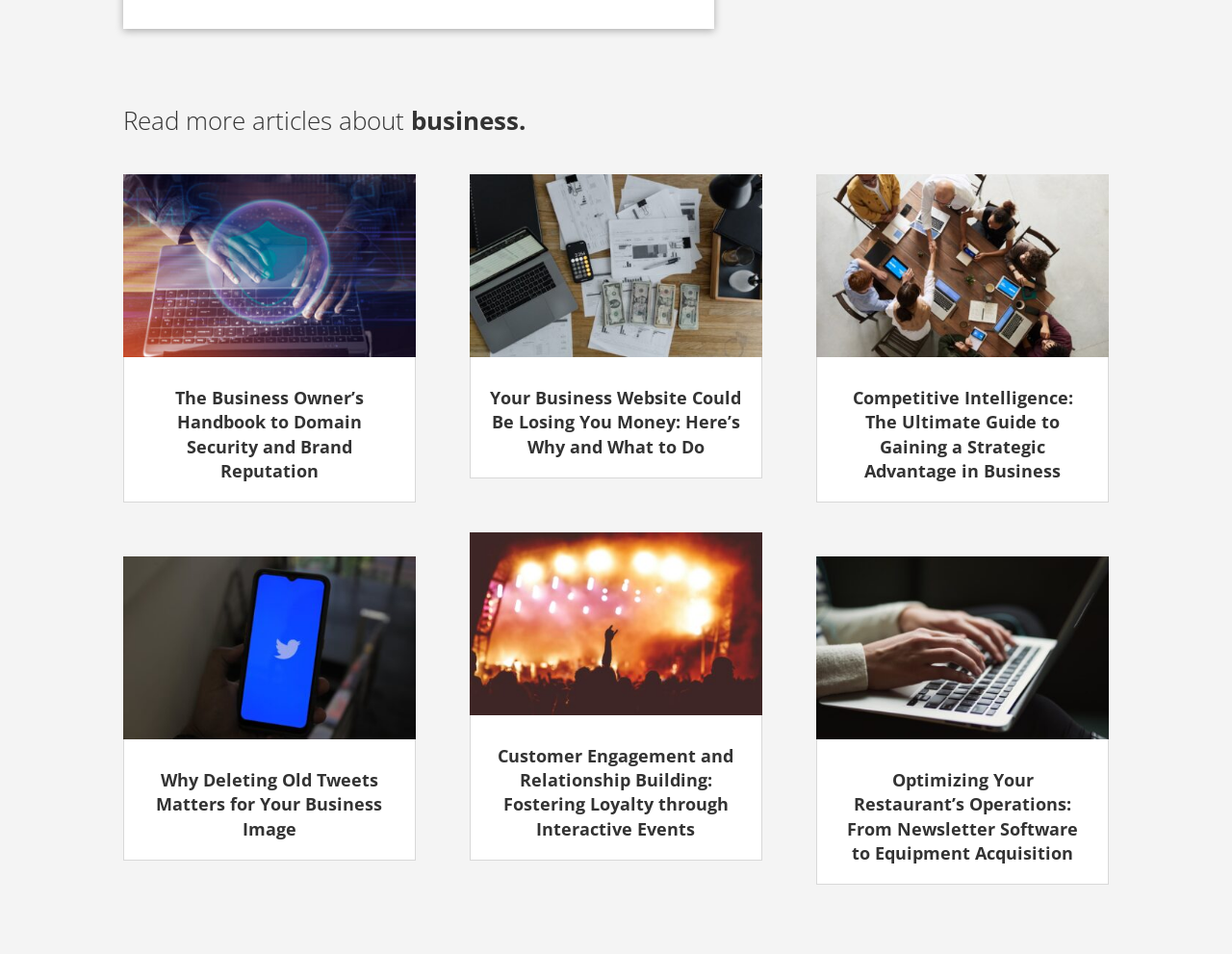What is the title of the first article?
Using the image as a reference, answer the question with a short word or phrase.

The Business Owner’s Handbook to Domain Security and Brand Reputation